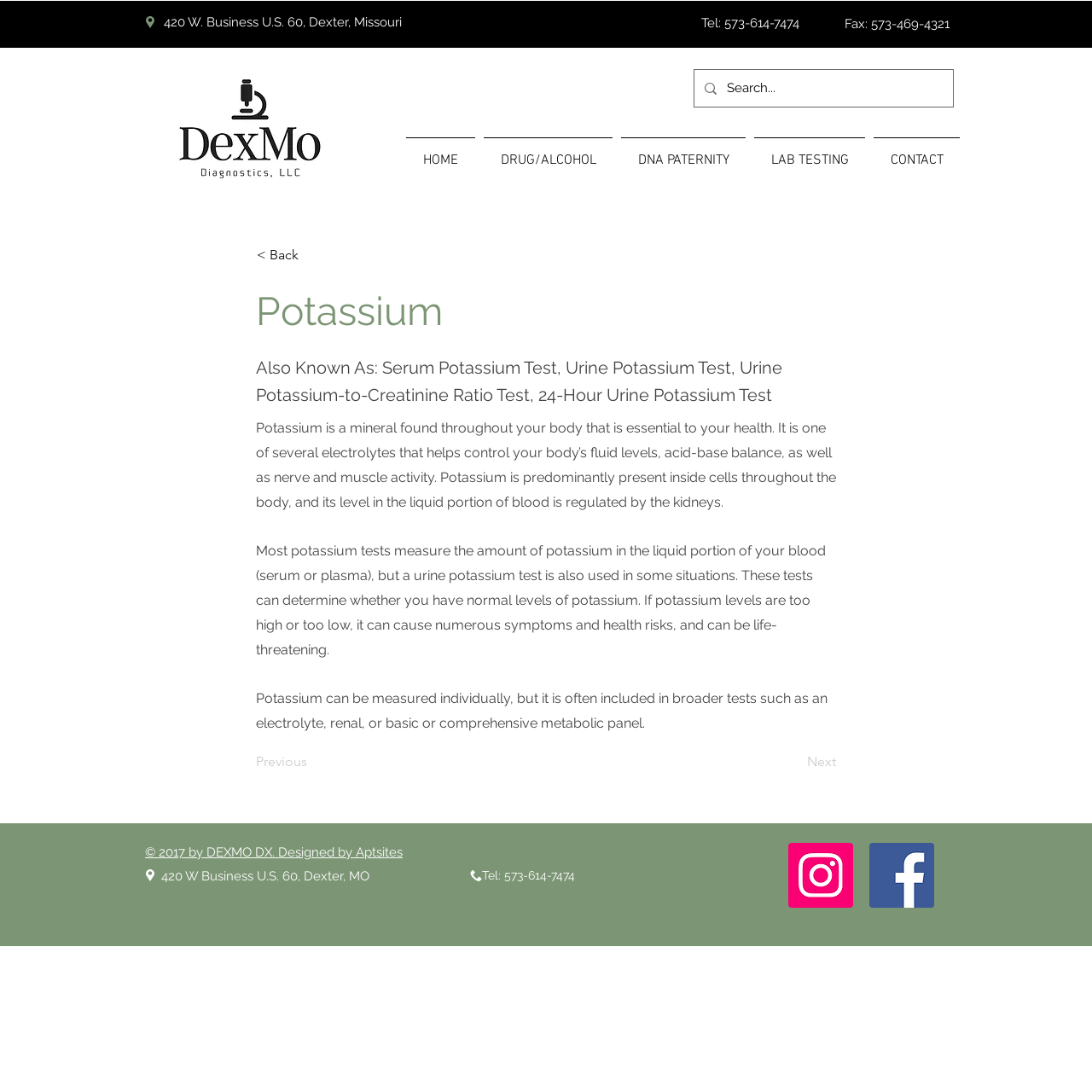What is the purpose of potassium in the body?
From the screenshot, supply a one-word or short-phrase answer.

control fluid levels, acid-base balance, nerve and muscle activity